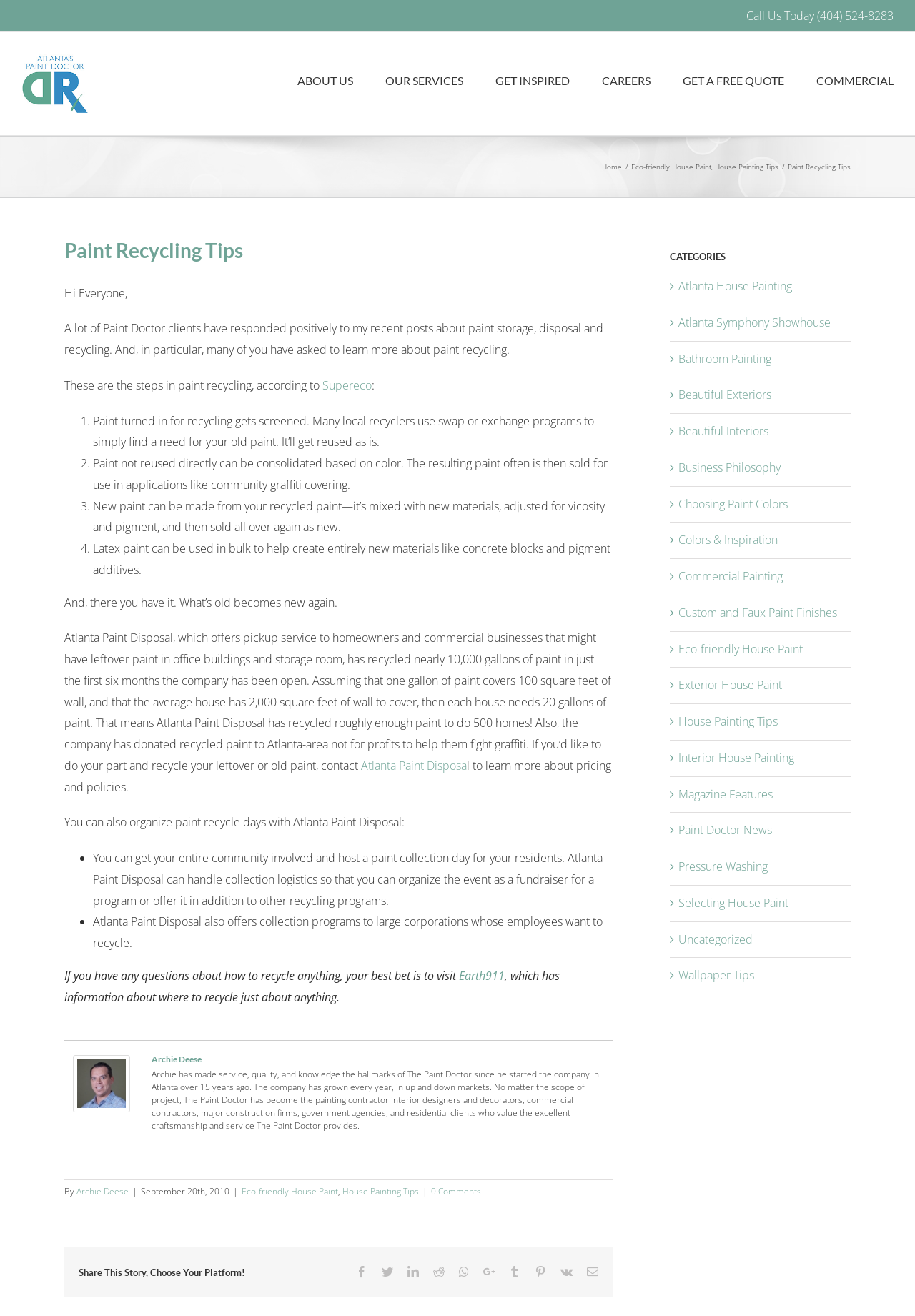Provide the bounding box coordinates of the area you need to click to execute the following instruction: "Get a free quote".

[0.746, 0.024, 0.857, 0.07]